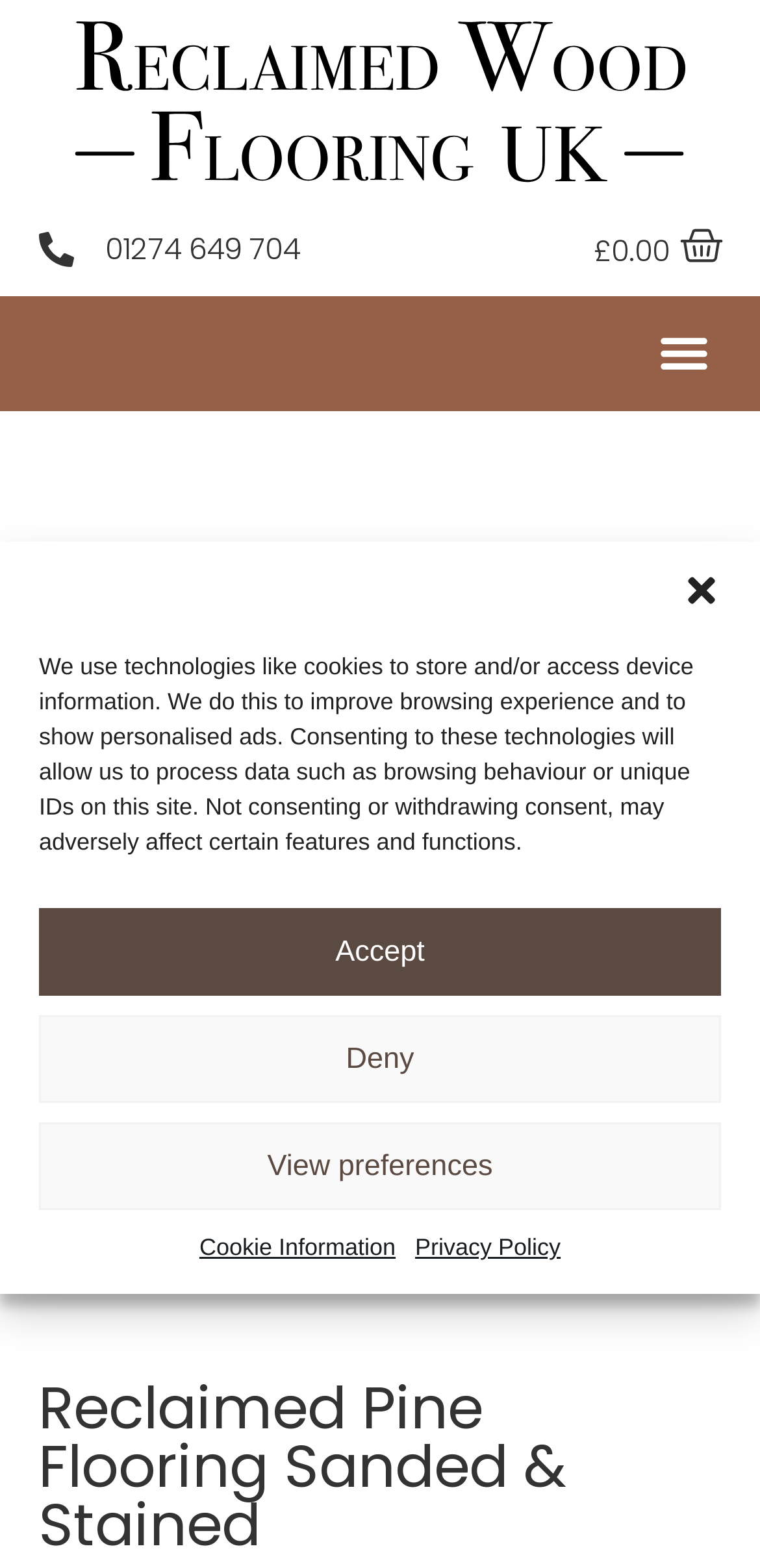Find the bounding box coordinates for the area you need to click to carry out the instruction: "View the reclaimed pine flooring with chair image". The coordinates should be four float numbers between 0 and 1, indicated as [left, top, right, bottom].

[0.05, 0.386, 0.95, 0.713]